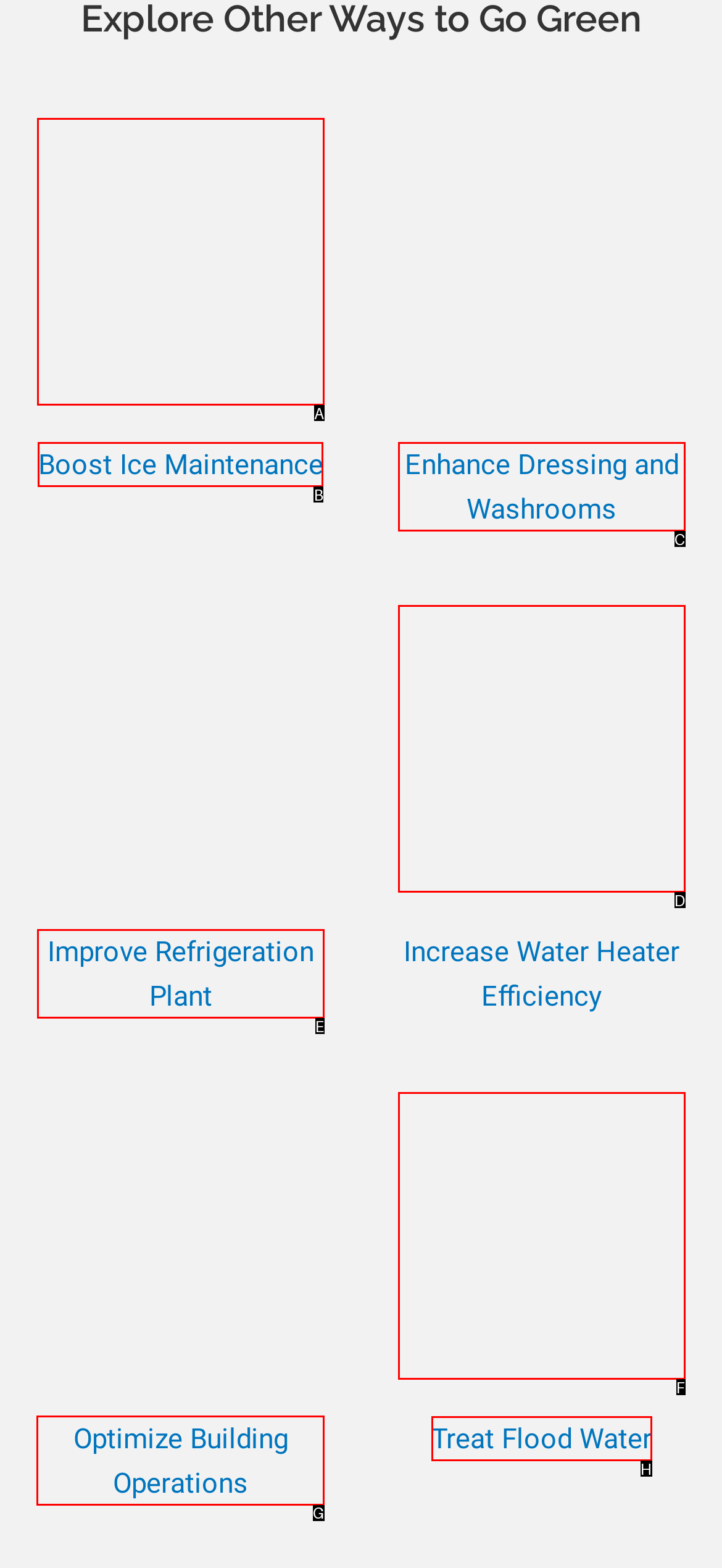Tell me which letter I should select to achieve the following goal: Optimize Building Operations
Answer with the corresponding letter from the provided options directly.

G